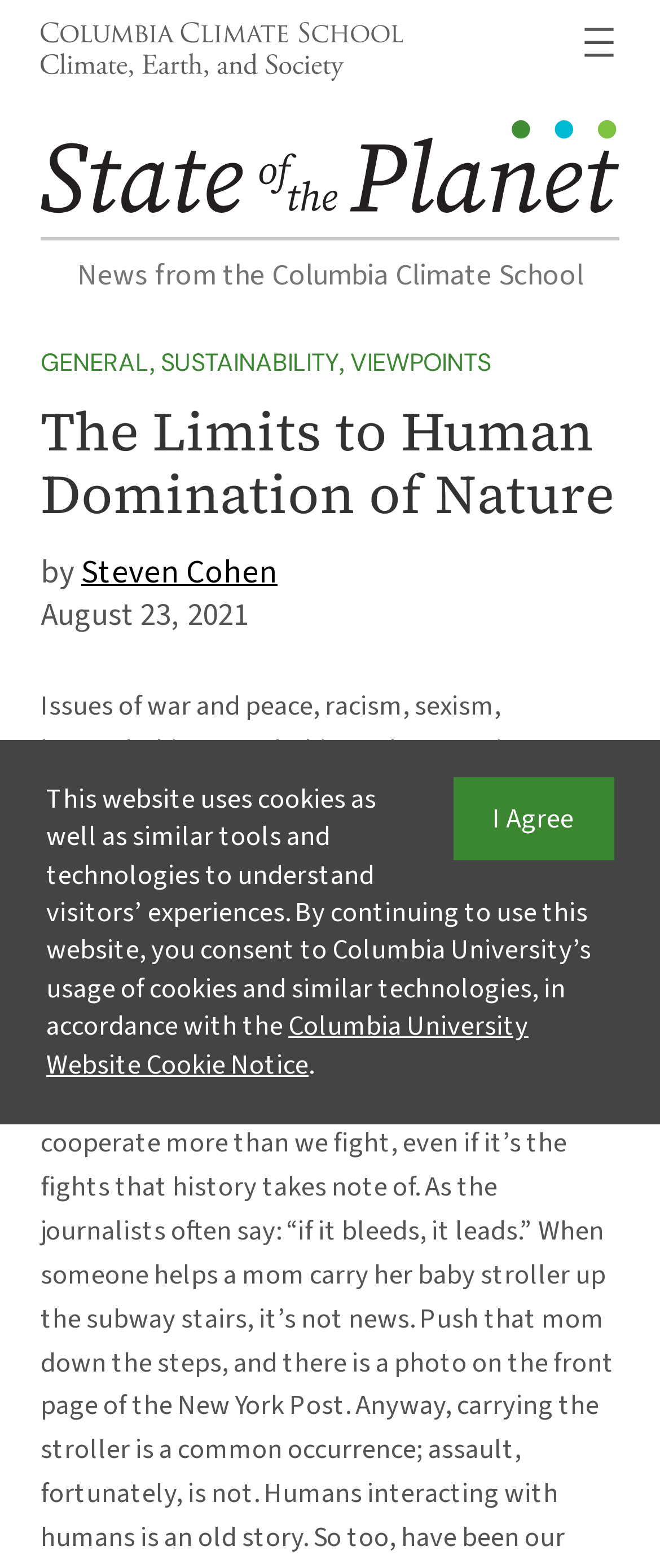What is the name of the author of the article 'The Limits to Human Domination of Nature'?
Provide a concise answer using a single word or phrase based on the image.

Steven Cohen